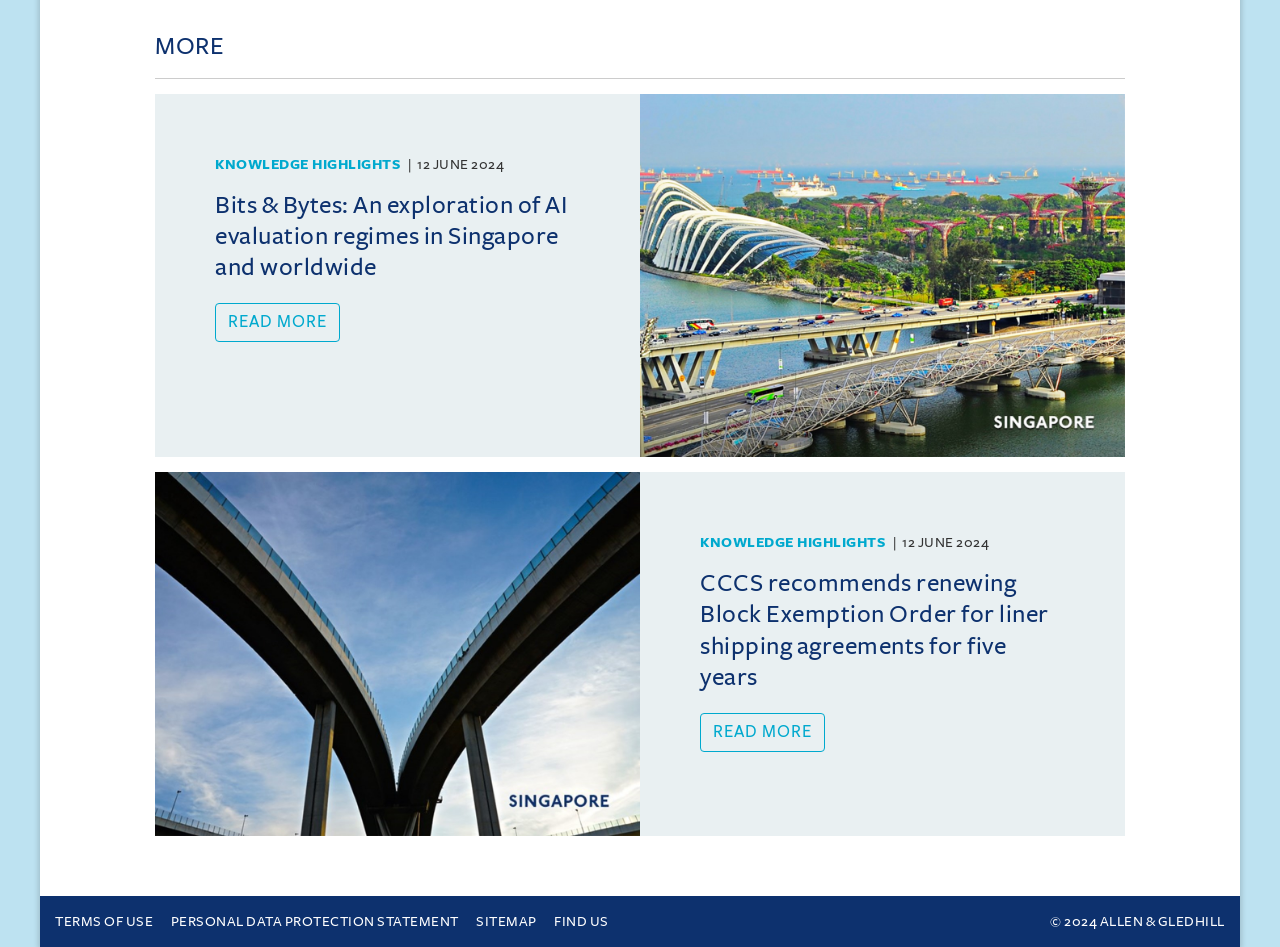Given the description of a UI element: "Read more", identify the bounding box coordinates of the matching element in the webpage screenshot.

[0.168, 0.32, 0.266, 0.361]